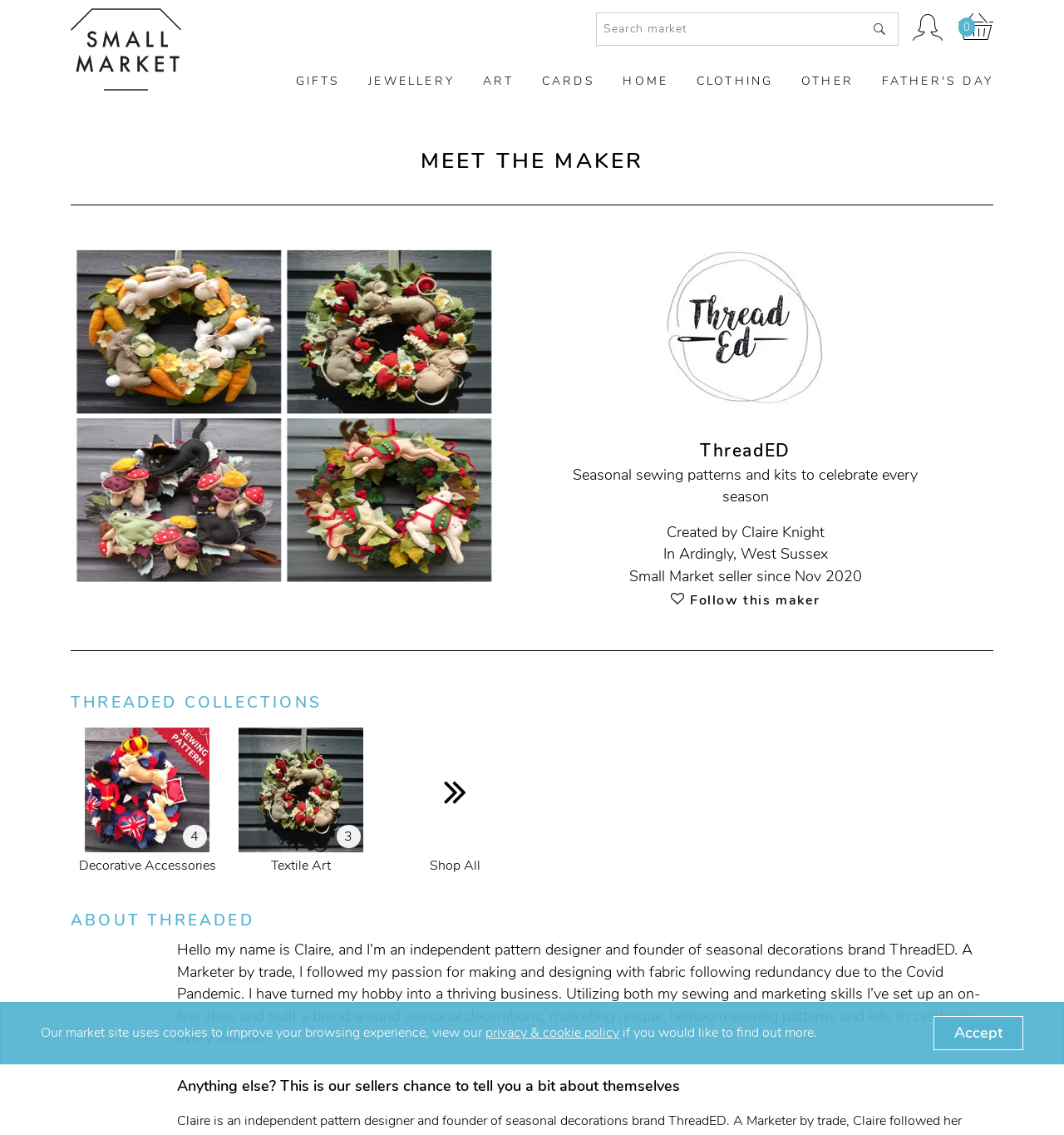Find the bounding box of the web element that fits this description: "aria-label="Search market" name="term" placeholder="Search market"".

[0.56, 0.011, 0.81, 0.04]